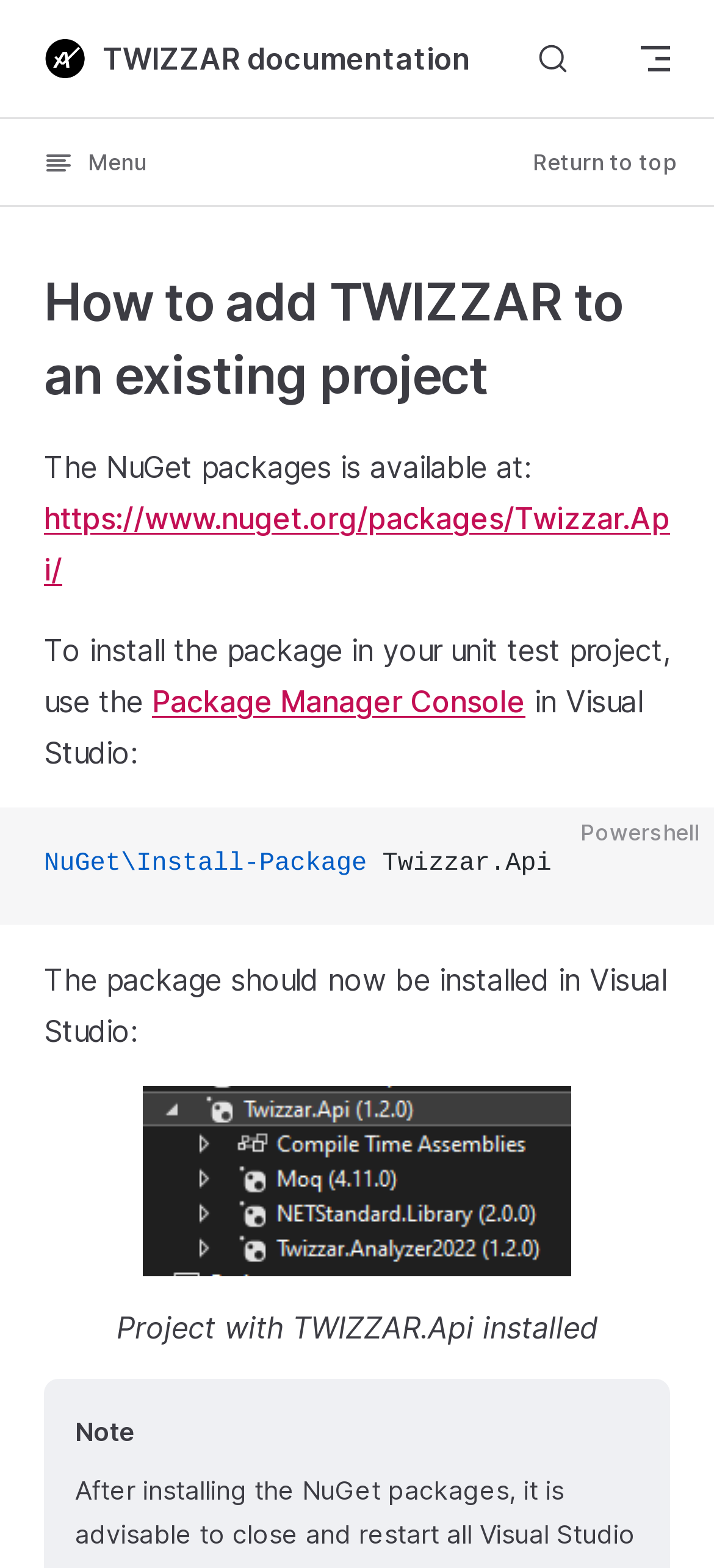What is the purpose of the 'Copy Code' button?
Please use the visual content to give a single word or phrase answer.

To copy PowerShell code